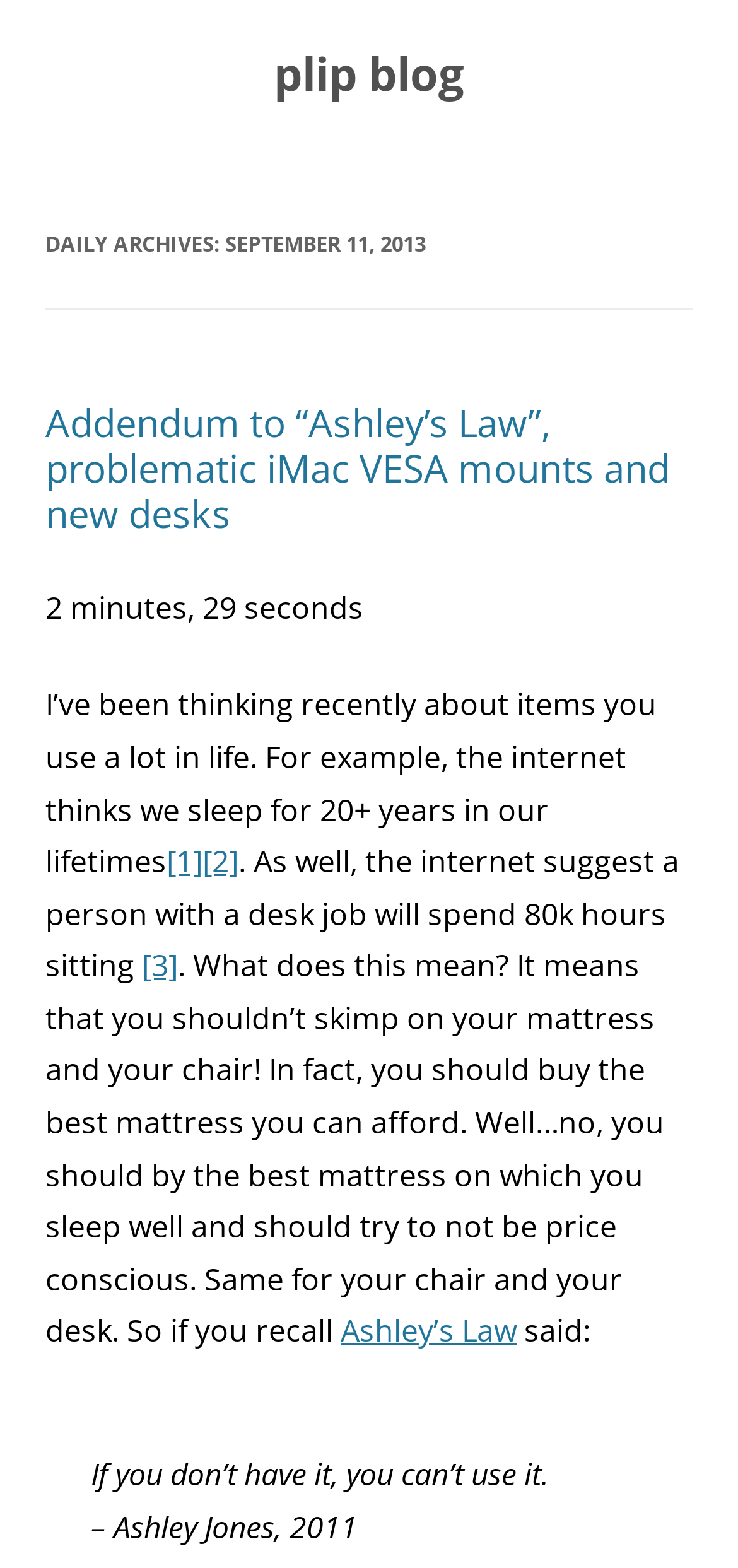What is the topic of the article?
Based on the visual content, answer with a single word or a brief phrase.

Importance of good mattress and chair